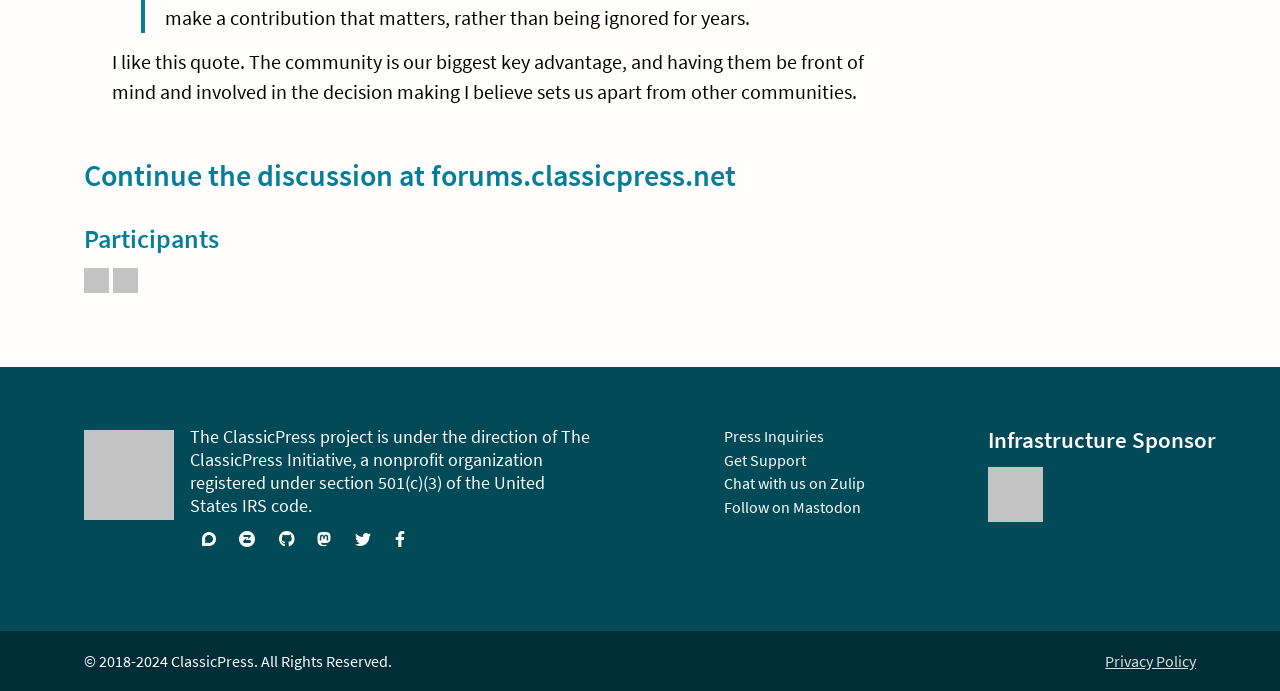Provide the bounding box coordinates for the specified HTML element described in this description: "Follow on Mastodon". The coordinates should be four float numbers ranging from 0 to 1, in the format [left, top, right, bottom].

[0.239, 0.749, 0.268, 0.812]